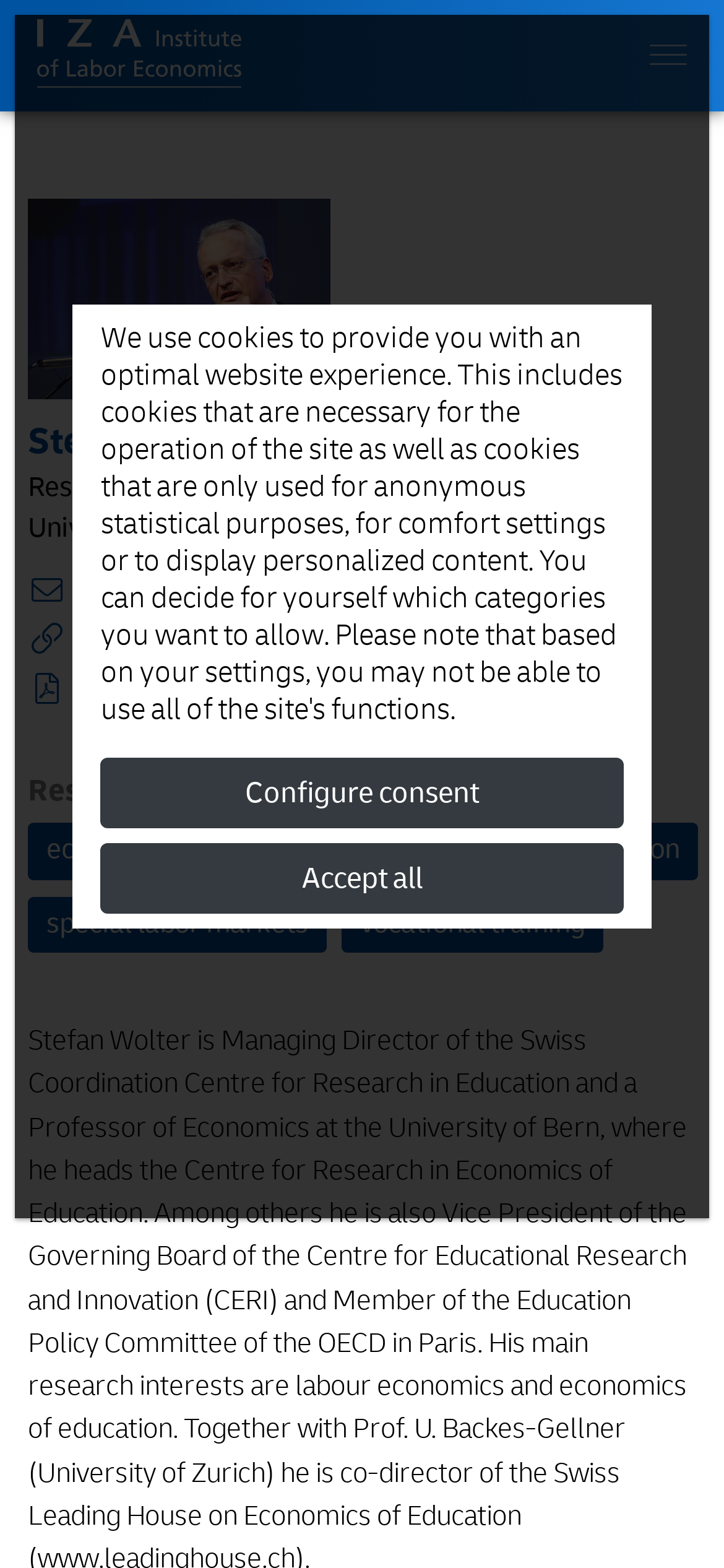Identify the bounding box coordinates for the UI element described as: "economics of education".

[0.038, 0.525, 0.482, 0.561]